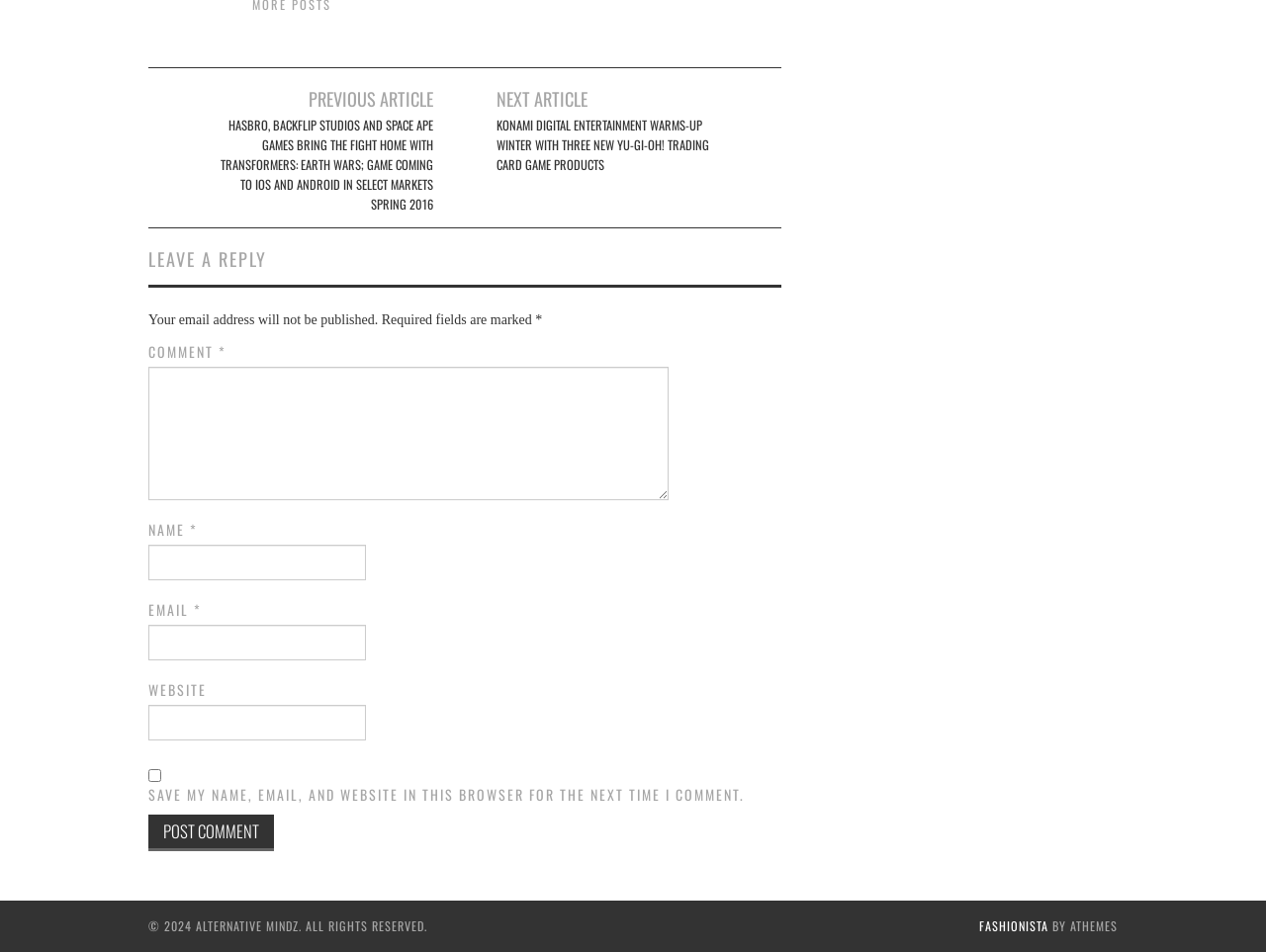What is required to leave a reply?
Provide a short answer using one word or a brief phrase based on the image.

Name, email, and comment